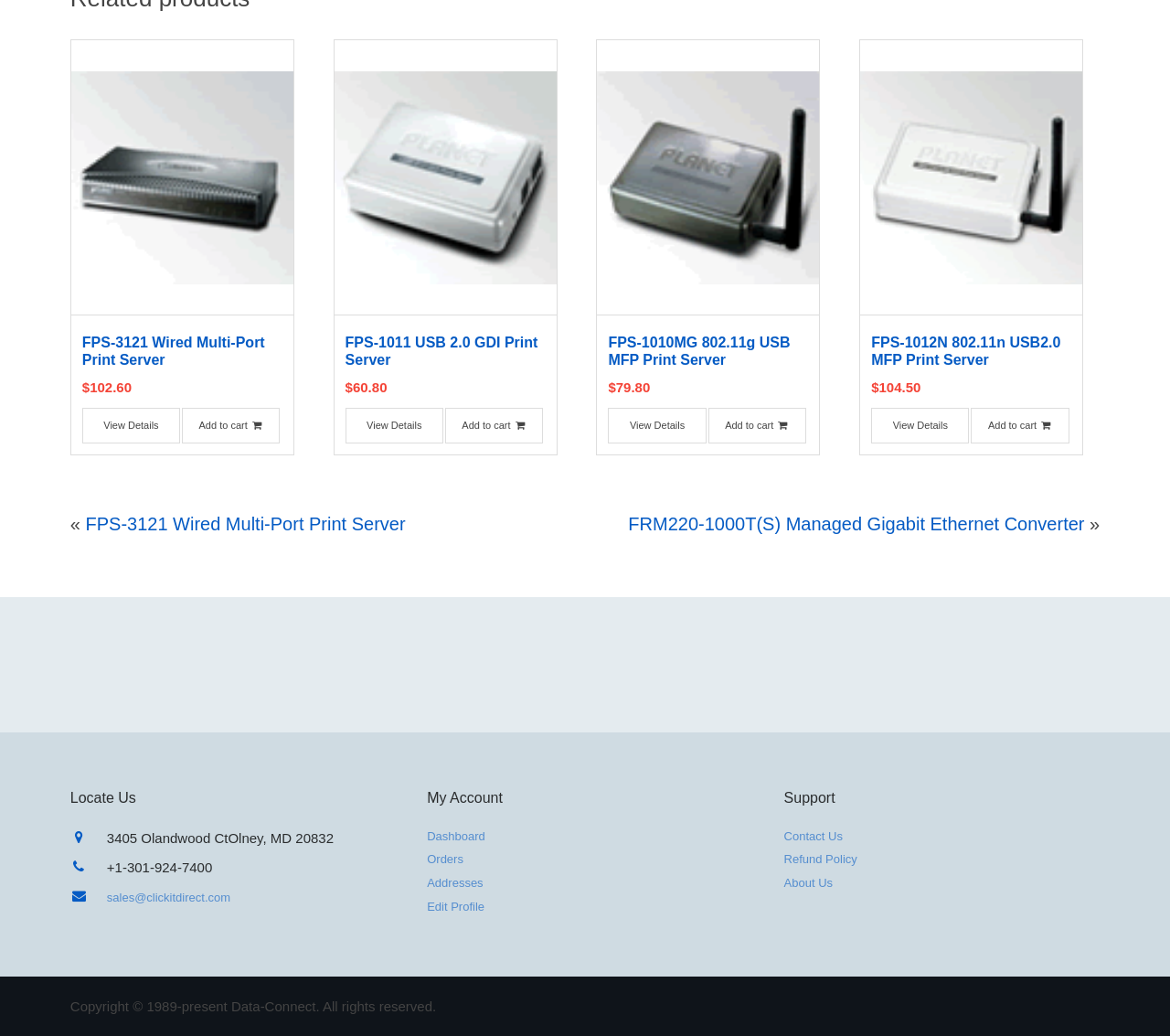Determine the bounding box coordinates for the area you should click to complete the following instruction: "Learn about how it works".

None